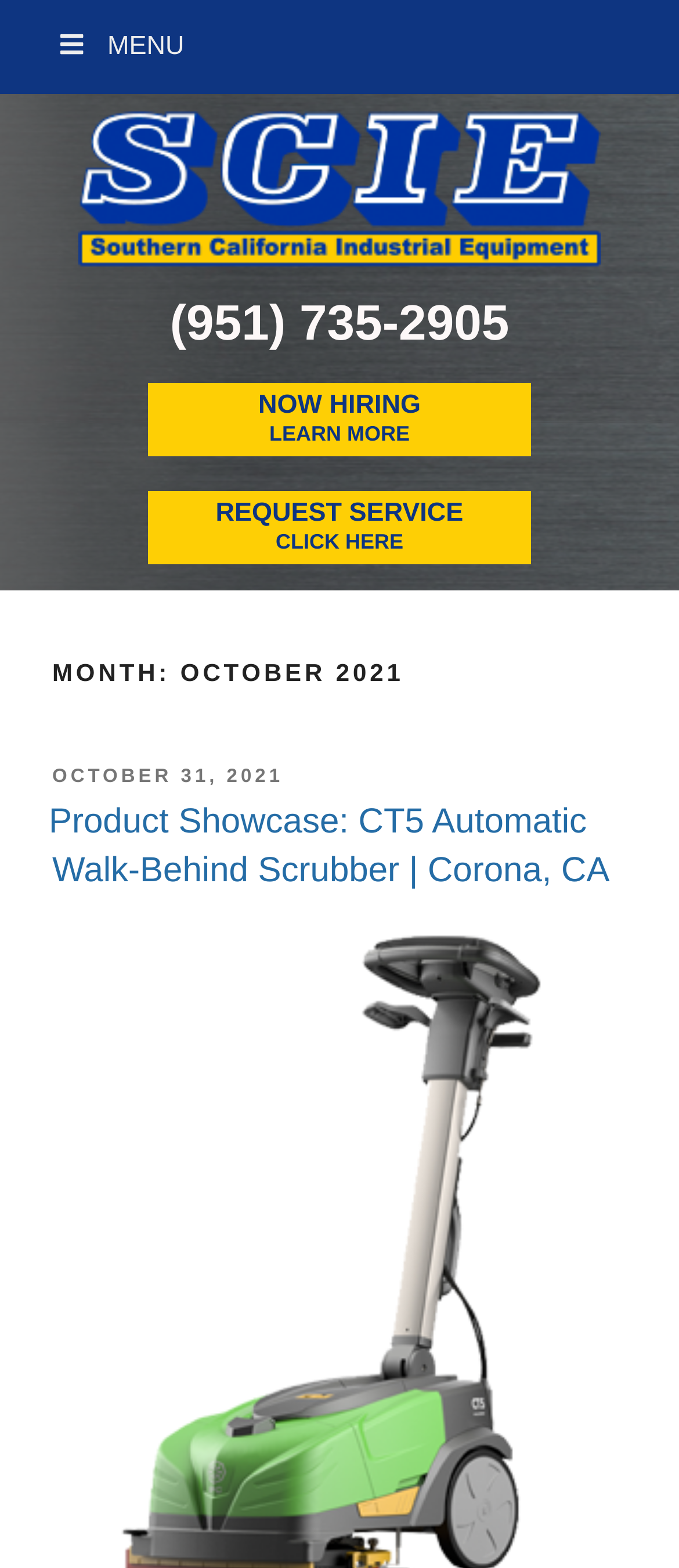What is the title of the product showcased on the webpage?
Provide a fully detailed and comprehensive answer to the question.

I found the title of the product by looking for a heading element with a descriptive text, and found the heading 'Product Showcase: CT5 Automatic Walk-Behind Scrubber | Corona, CA'.